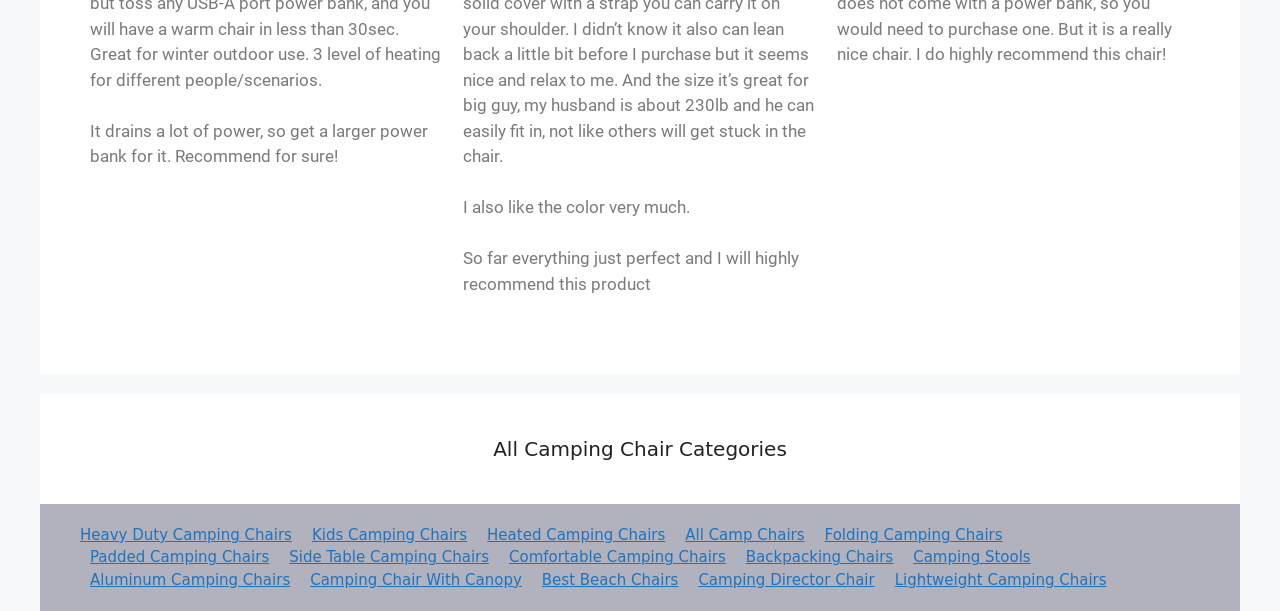Indicate the bounding box coordinates of the element that needs to be clicked to satisfy the following instruction: "Click on Heavy Duty Camping Chairs". The coordinates should be four float numbers between 0 and 1, i.e., [left, top, right, bottom].

[0.062, 0.861, 0.228, 0.89]